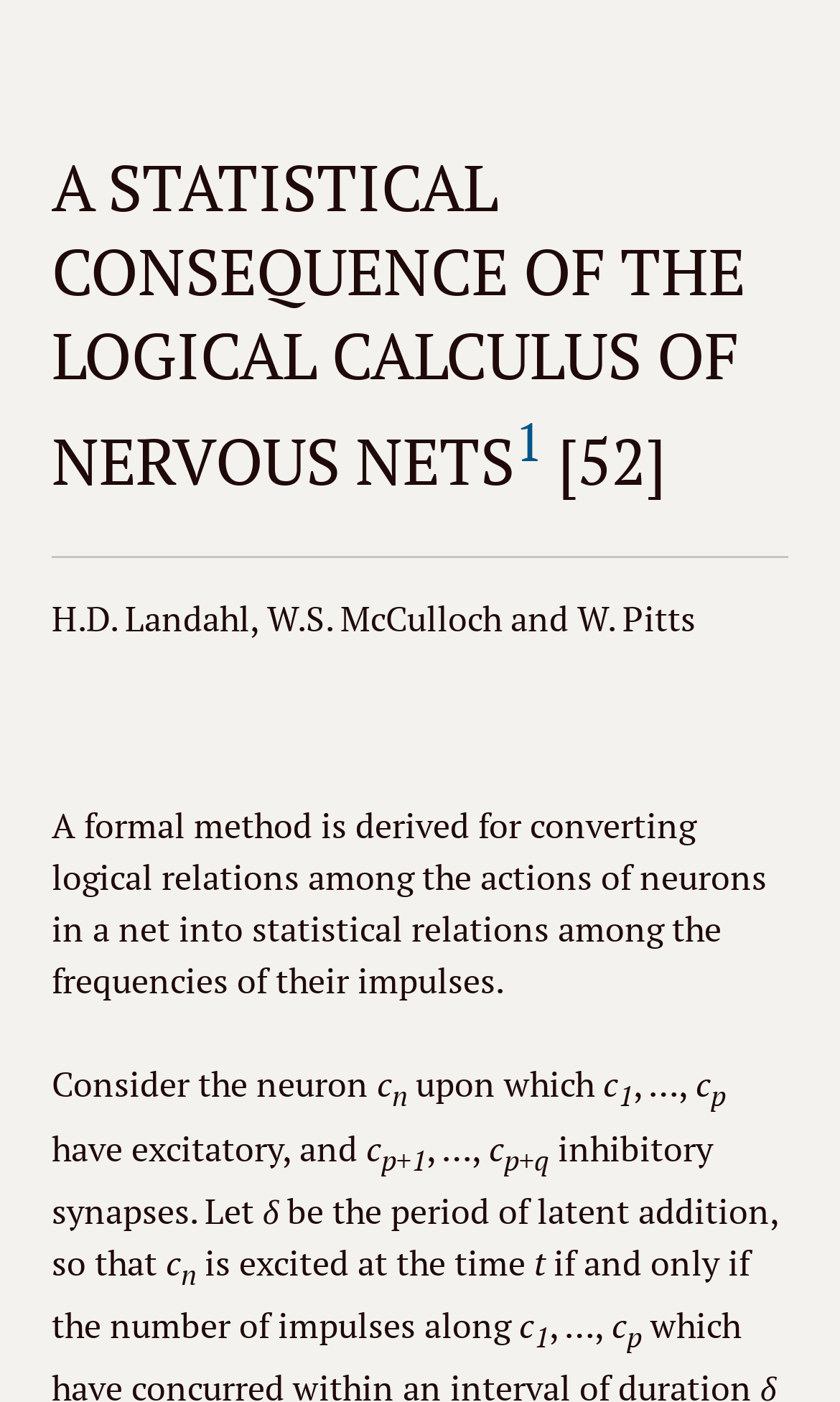Show the bounding box coordinates for the HTML element described as: "1".

[0.613, 0.289, 0.646, 0.34]